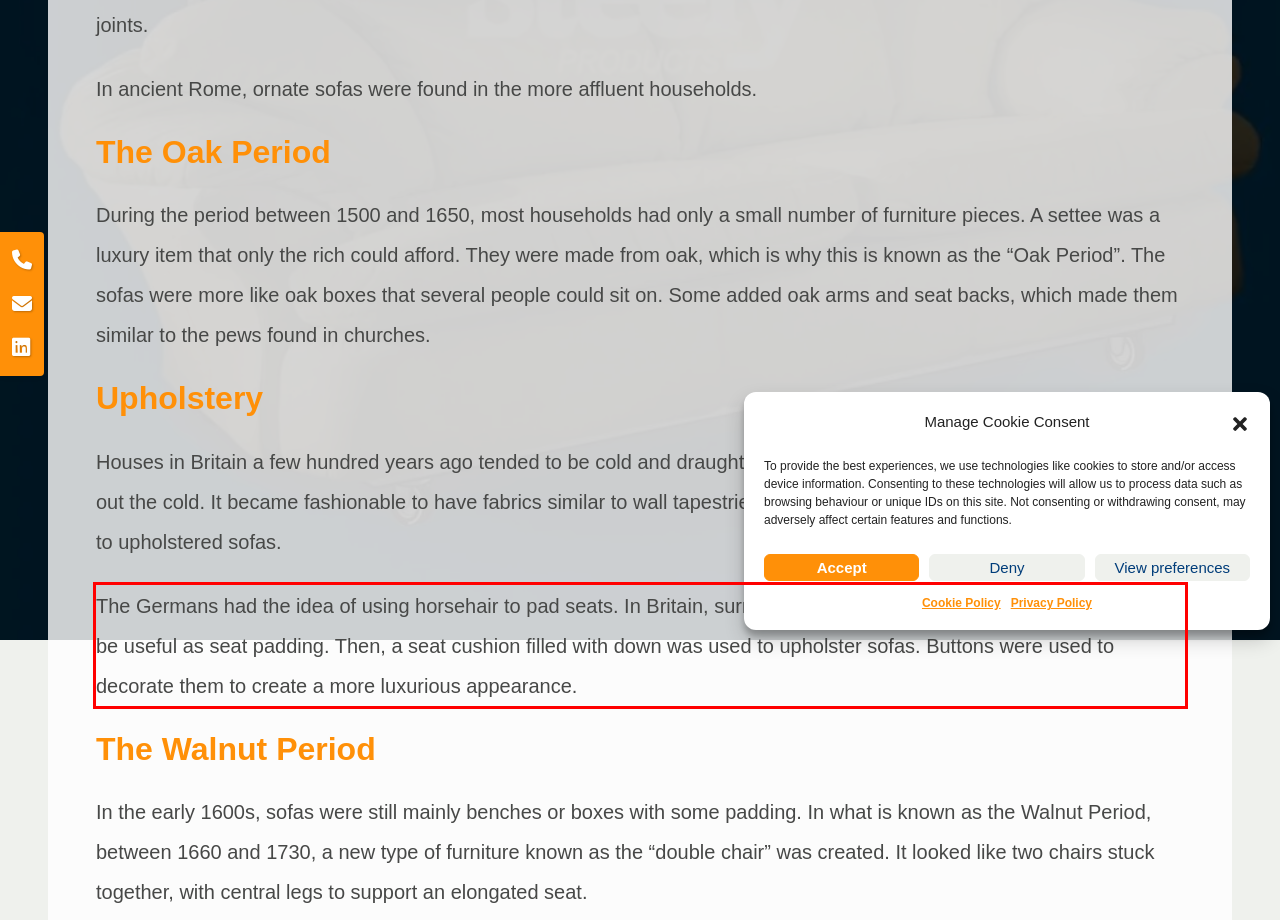Within the screenshot of the webpage, locate the red bounding box and use OCR to identify and provide the text content inside it.

The Germans had the idea of using horsehair to pad seats. In Britain, surrounded by the sea, dried sea moss was found to be useful as seat padding. Then, a seat cushion filled with down was used to upholster sofas. Buttons were used to decorate them to create a more luxurious appearance.